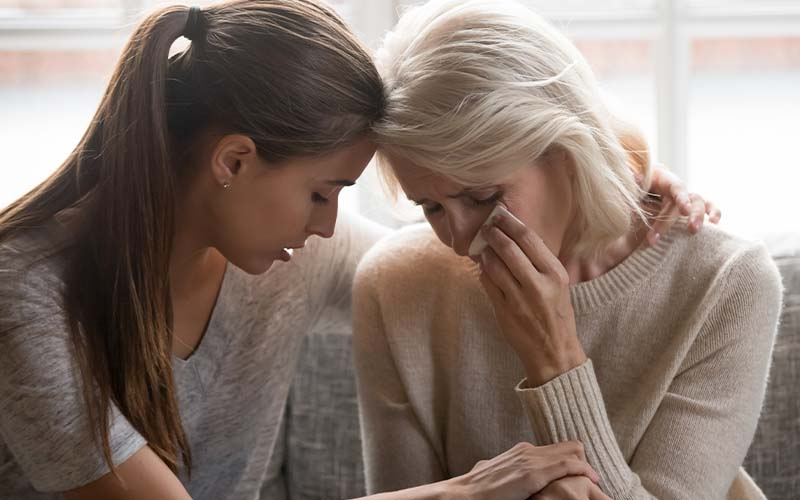Elaborate on the contents of the image in a comprehensive manner.

The image captures a poignant moment between two women, illustrating deep emotional support during a challenging time. The younger woman, with long hair, leans in closely to the older woman, expressing empathy and companionship. The older woman, visibly distressed, wipes away a tear, suggesting she is grappling with grief or sorrow. They are seated comfortably on a soft, textured couch, with natural light filtering through a nearby window, creating a warm atmosphere. This scene reflects the importance of compassion and understanding in the aftermath of loss, particularly relevant in discussions of wrongful death and the emotional toll it can take on surviving family members. The context aligns with the legal implications of seeking counsel after a loved one’s passing, emphasizing the need for support, both emotional and legal.